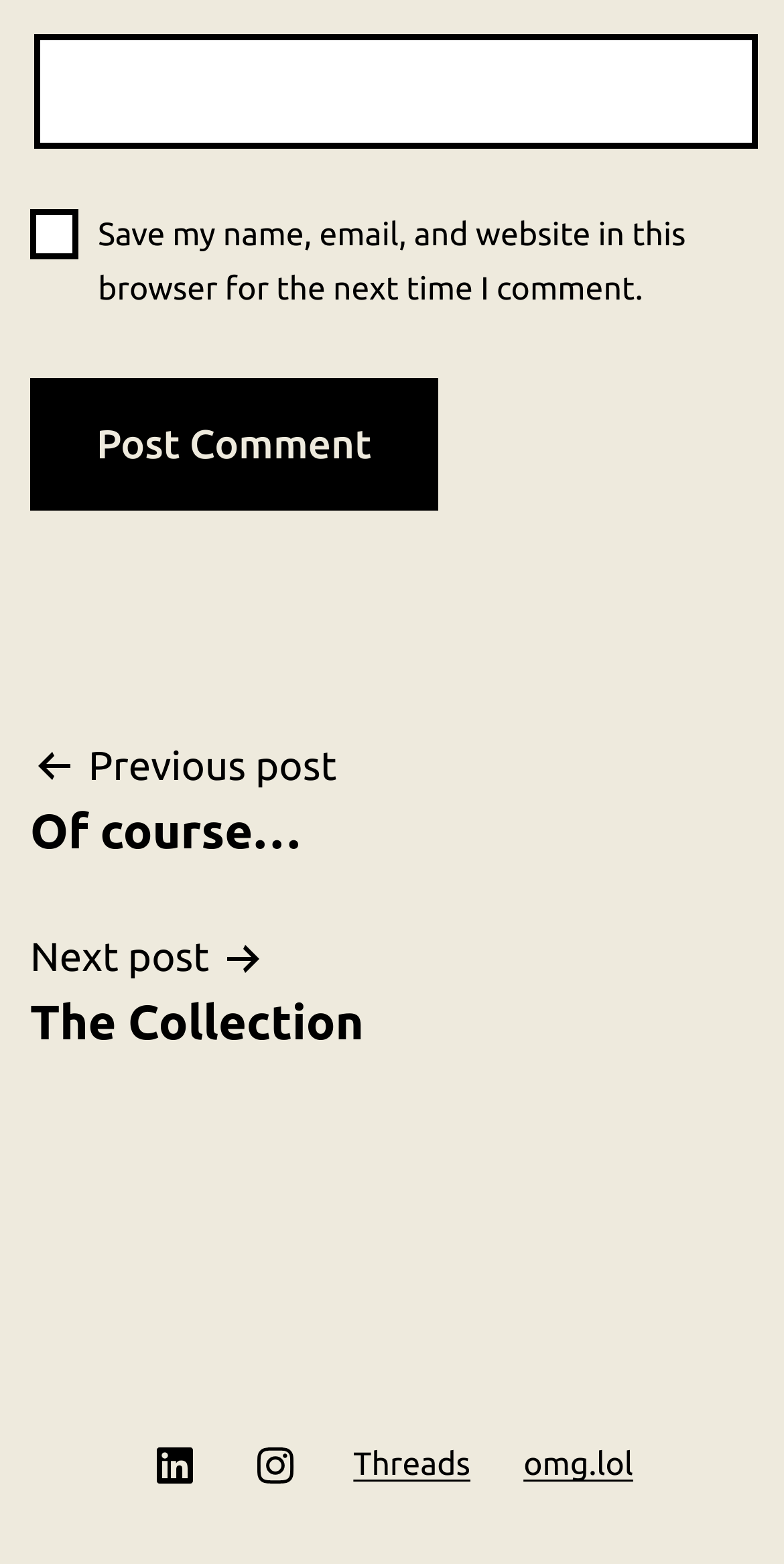What is the function of the 'Post Comment' button?
Refer to the image and give a detailed answer to the query.

The 'Post Comment' button is located below the textbox and the checkbox, and its position suggests that it is related to submitting a comment. Therefore, the function of the button is to submit the user's comment.